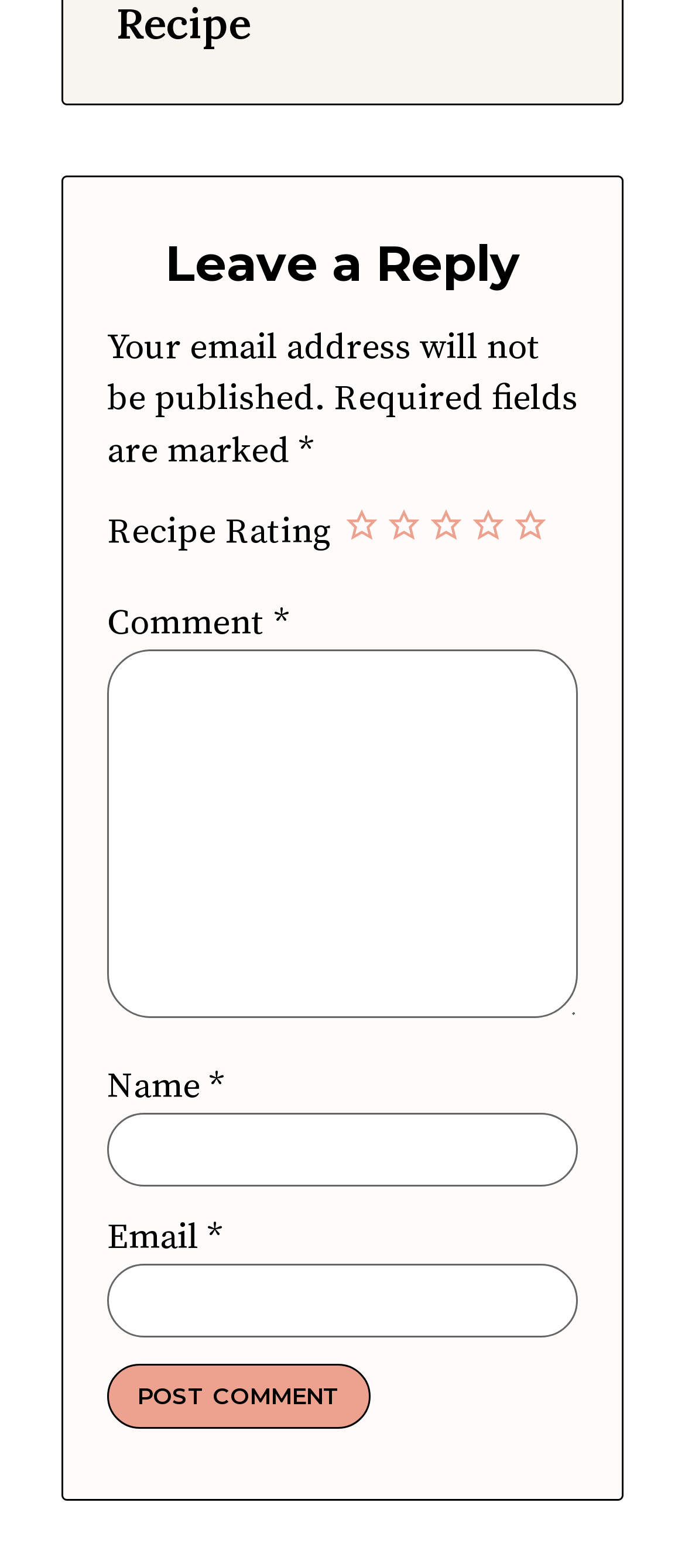Specify the bounding box coordinates for the region that must be clicked to perform the given instruction: "Enter your name".

[0.156, 0.71, 0.844, 0.757]